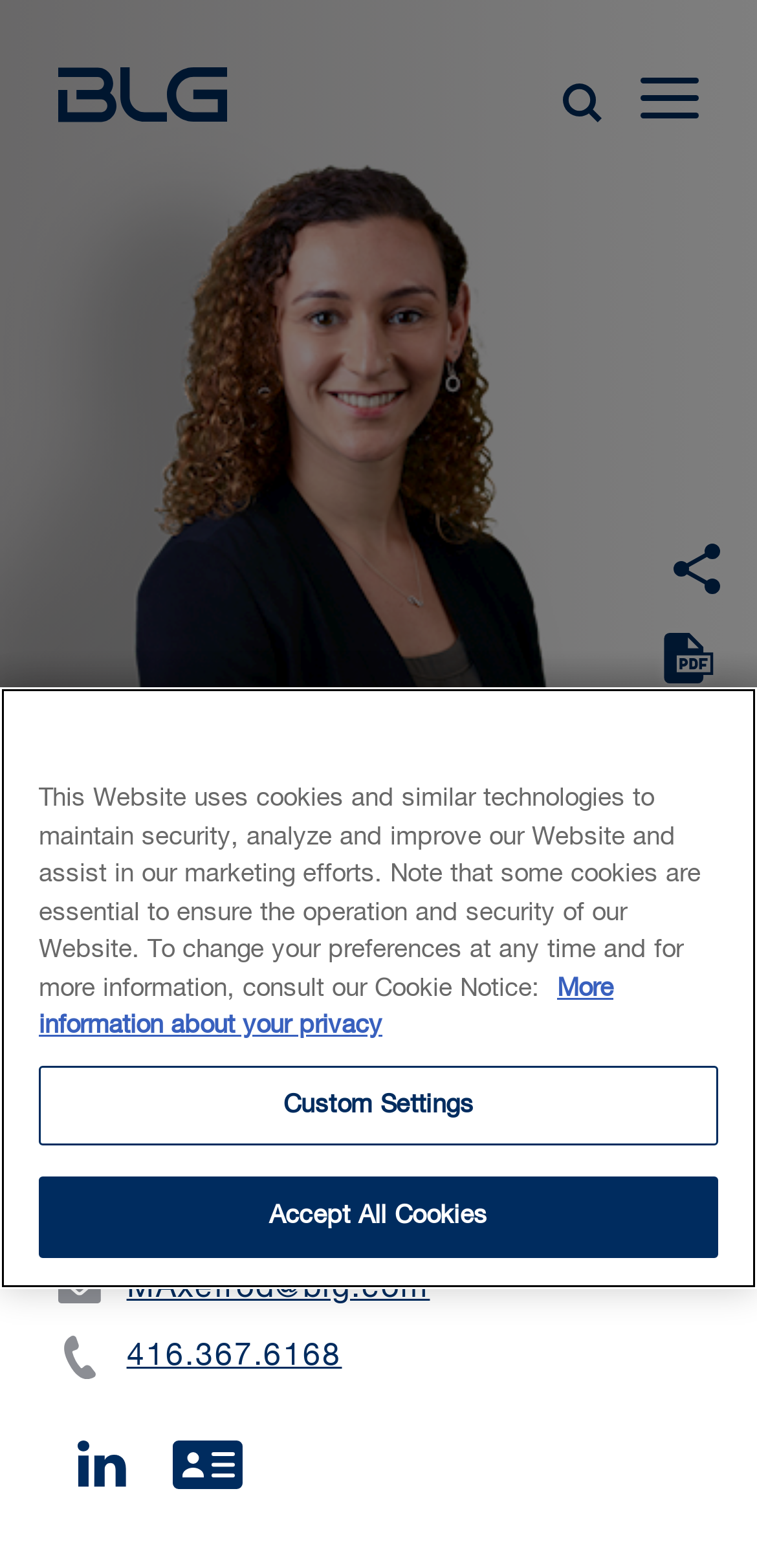Please specify the bounding box coordinates of the area that should be clicked to accomplish the following instruction: "Download the vCard". The coordinates should consist of four float numbers between 0 and 1, i.e., [left, top, right, bottom].

[0.228, 0.925, 0.323, 0.945]